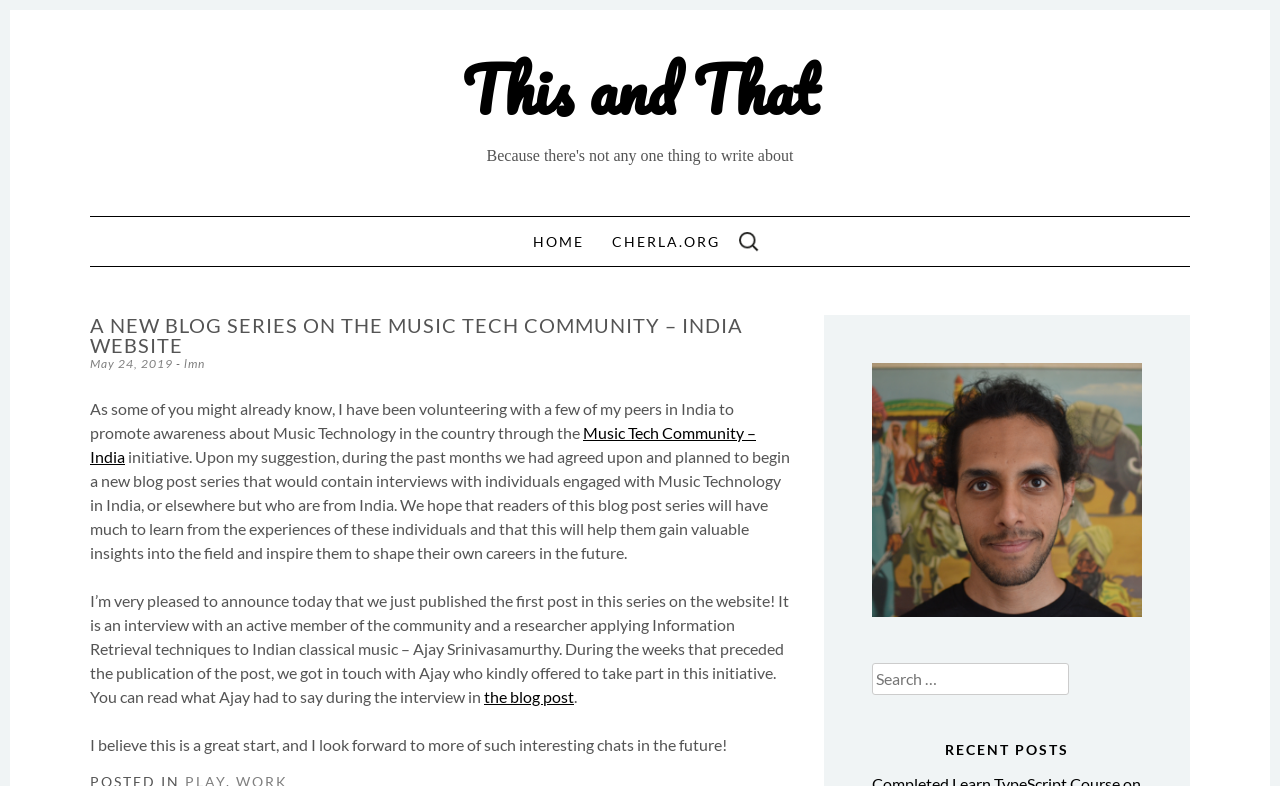Please give a concise answer to this question using a single word or phrase: 
What is the title of the section that lists recent posts?

RECENT POSTS